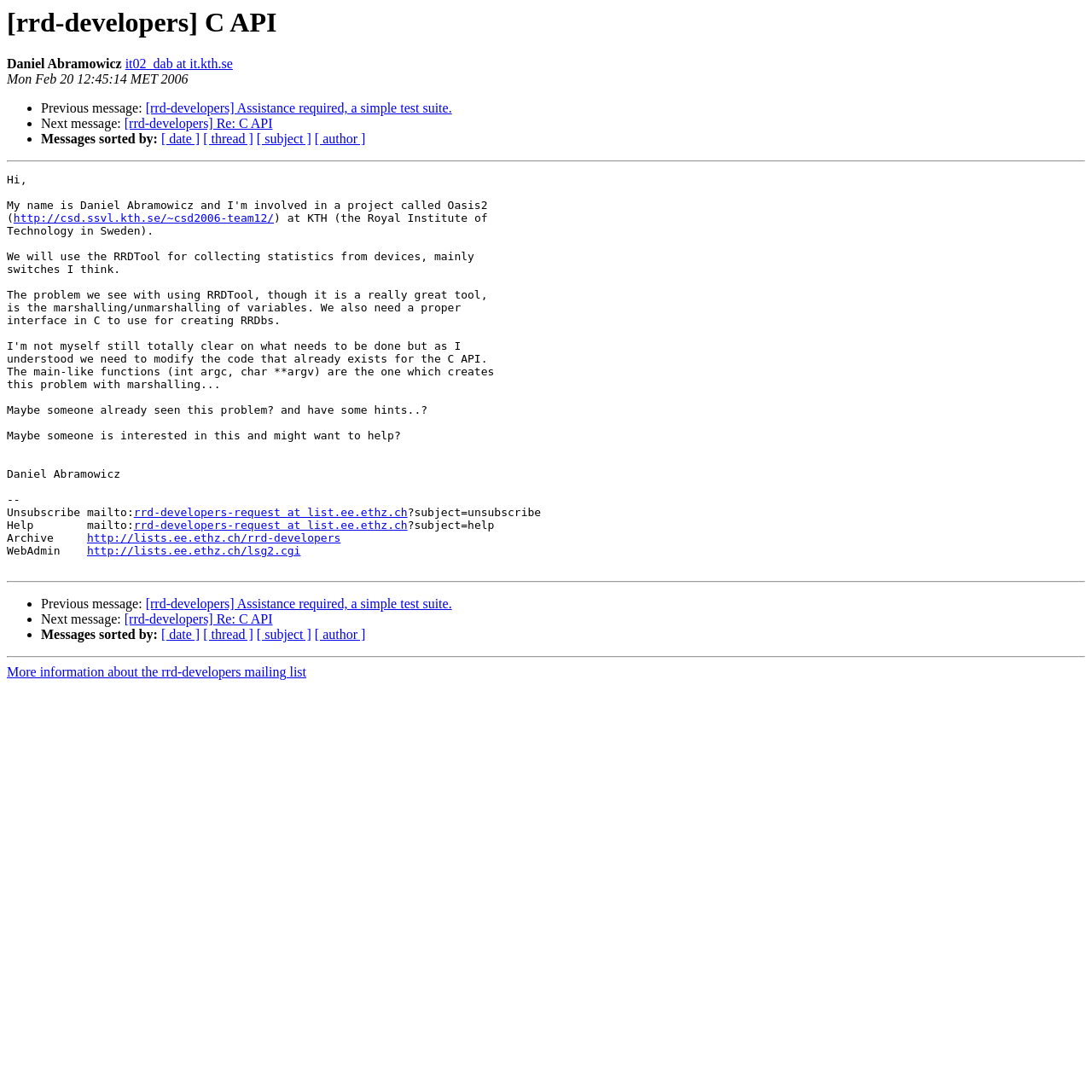Identify and provide the main heading of the webpage.

[rrd-developers] C API